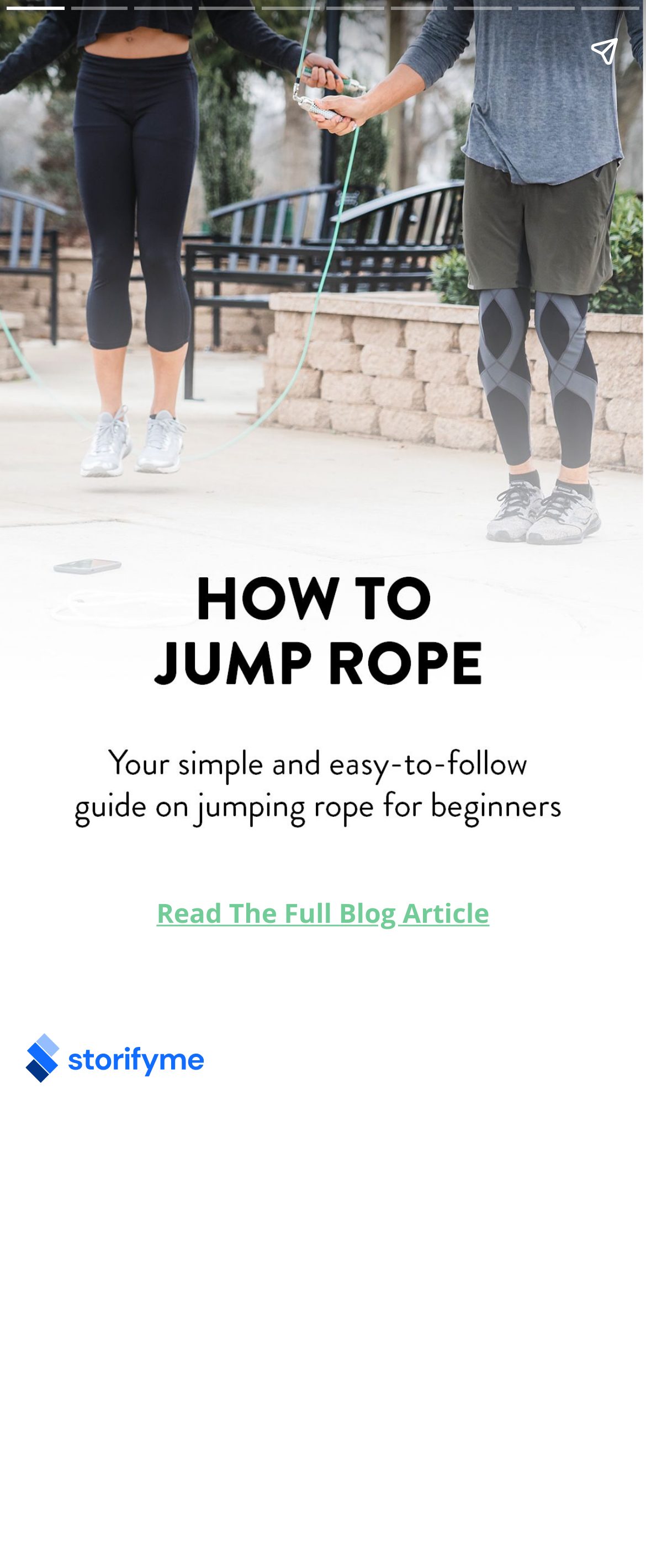Give a short answer to this question using one word or a phrase:
What is the current slide number?

1